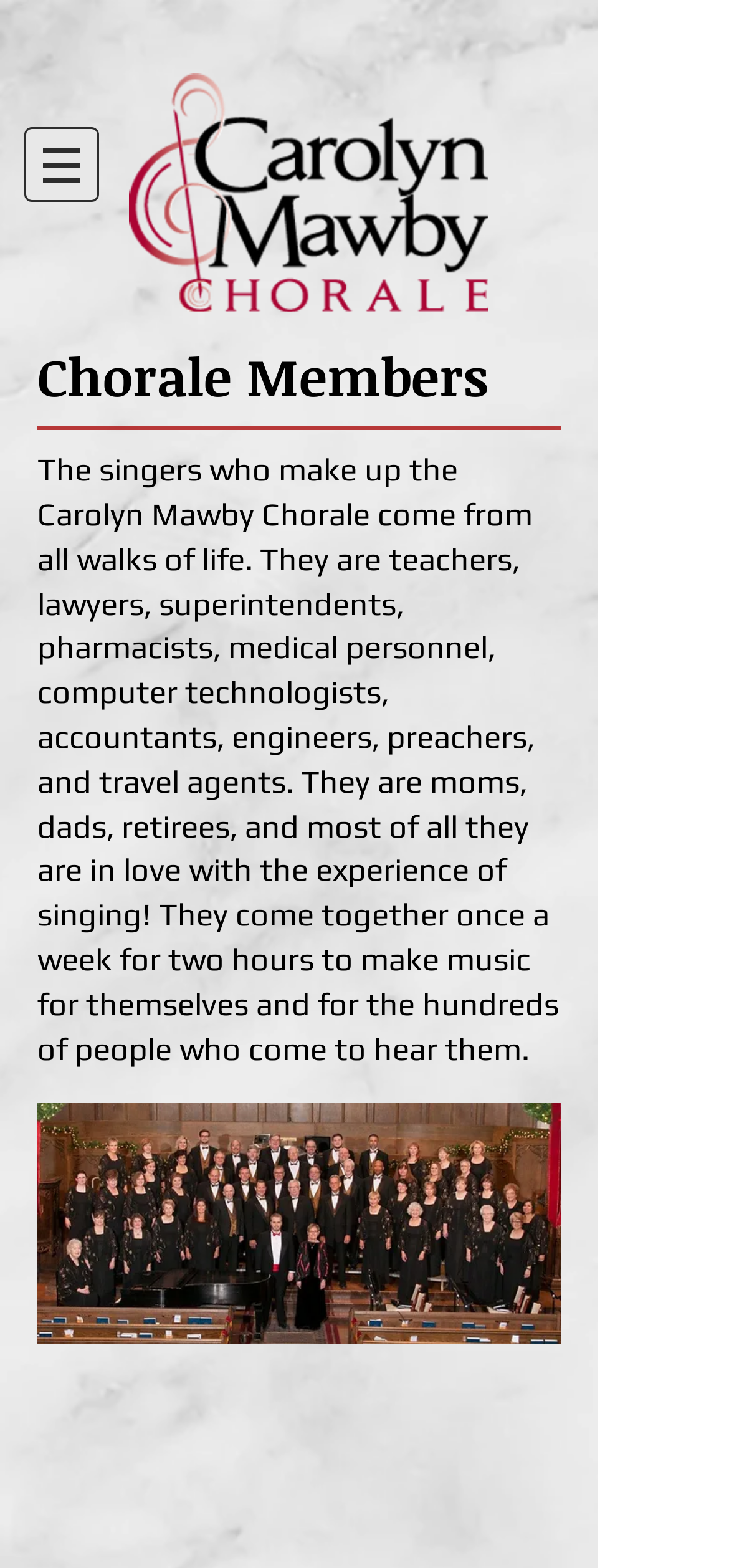What is the purpose of the singers' weekly meeting?
Give a one-word or short phrase answer based on the image.

To make music